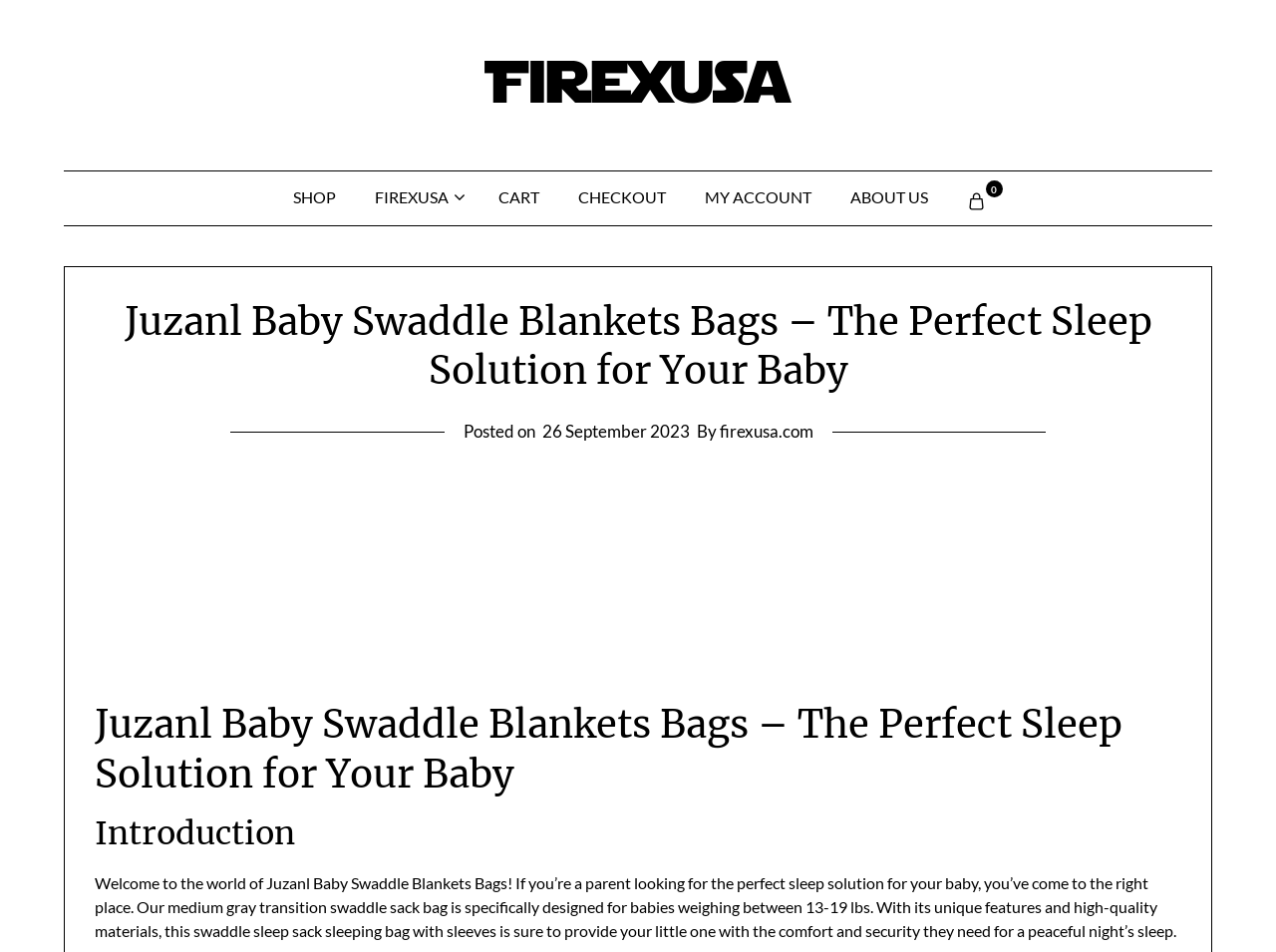Extract the main title from the webpage.

Juzanl Baby Swaddle Blankets Bags – The Perfect Sleep Solution for Your Baby